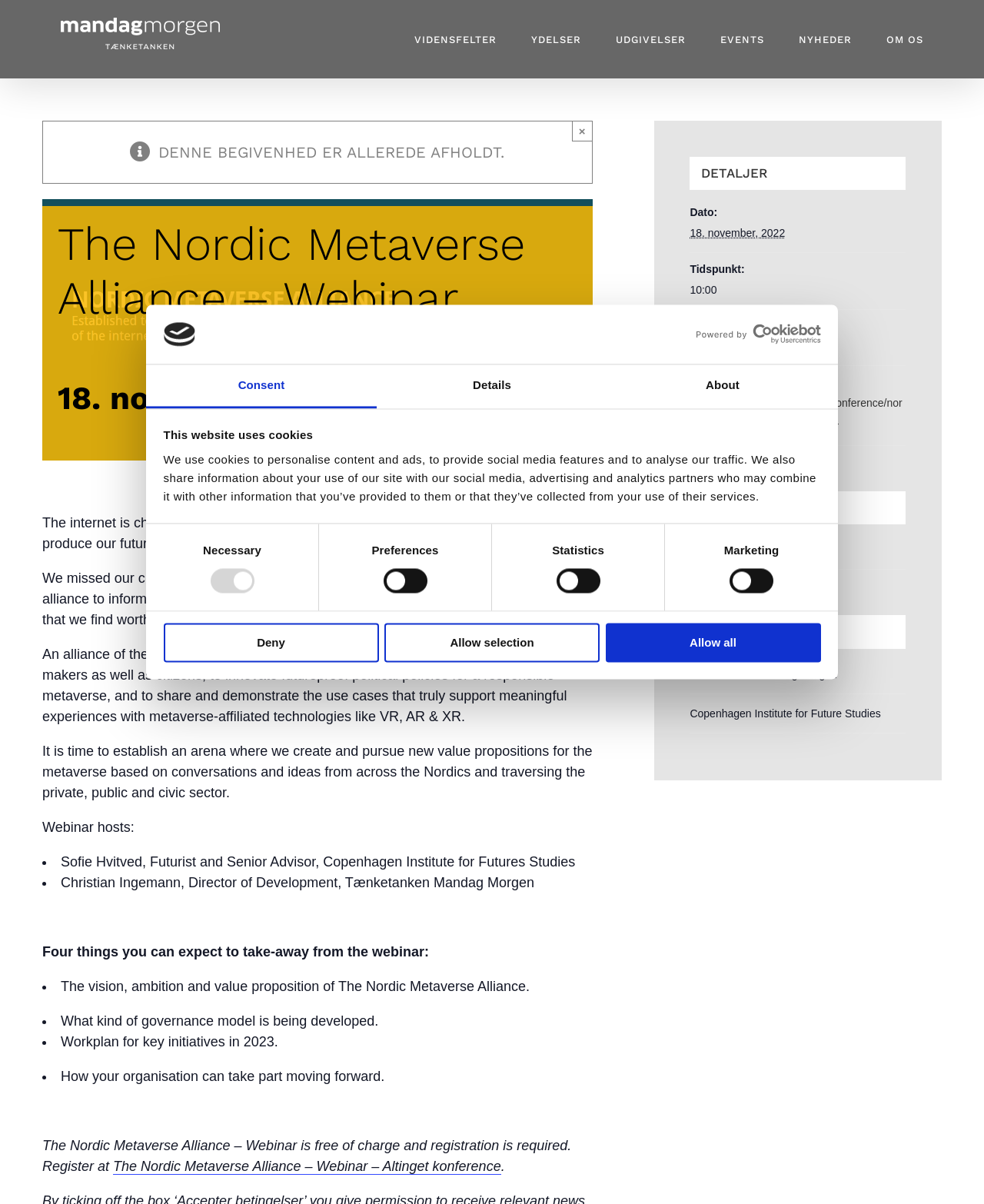What is the topic of the webinar?
Please give a detailed and elaborate answer to the question based on the image.

I inferred this answer by reading the heading 'The Nordic Metaverse Alliance – Webinar' and the surrounding text, which suggests that the webinar is about the Nordic Metaverse Alliance.